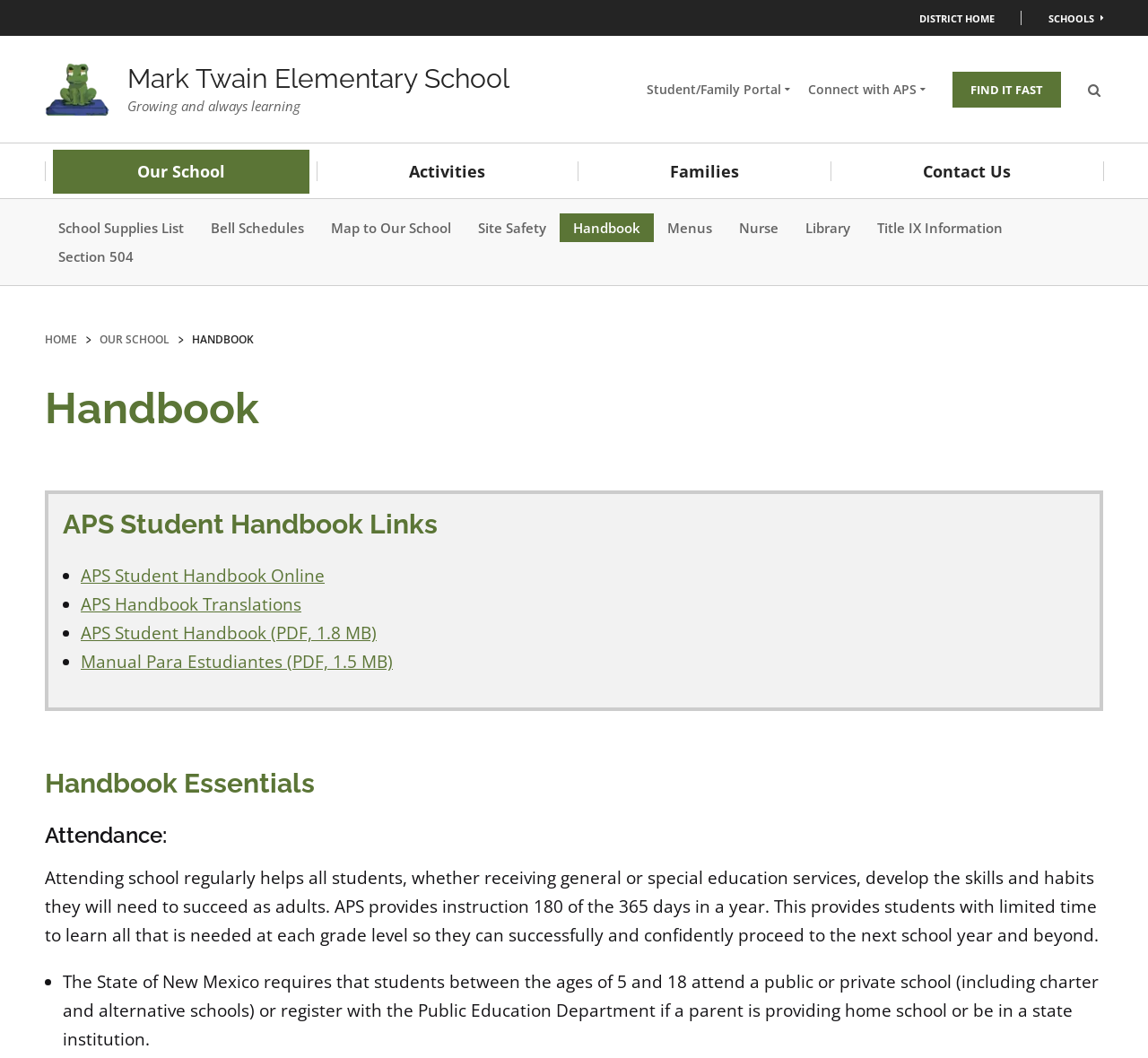Please specify the coordinates of the bounding box for the element that should be clicked to carry out this instruction: "Open the 'Mark Twain Frog' link". The coordinates must be four float numbers between 0 and 1, formatted as [left, top, right, bottom].

[0.039, 0.059, 0.095, 0.11]